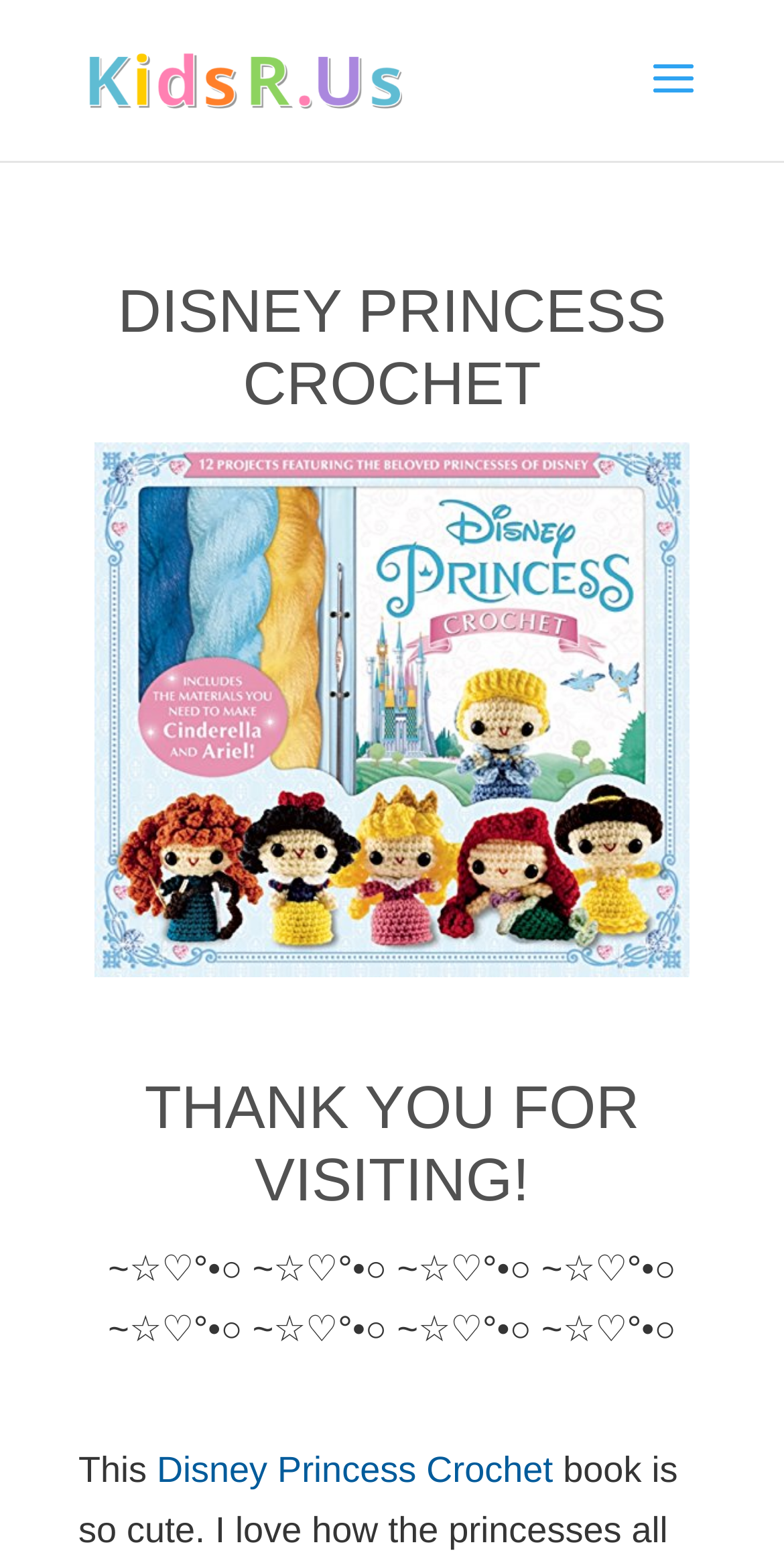What is the purpose of this website?
Please provide a comprehensive answer to the question based on the webpage screenshot.

Considering the website's theme and the presence of an image that appears to be a crochet pattern, it is likely that the purpose of this website is to provide crochet patterns or tutorials related to Disney Princesses.